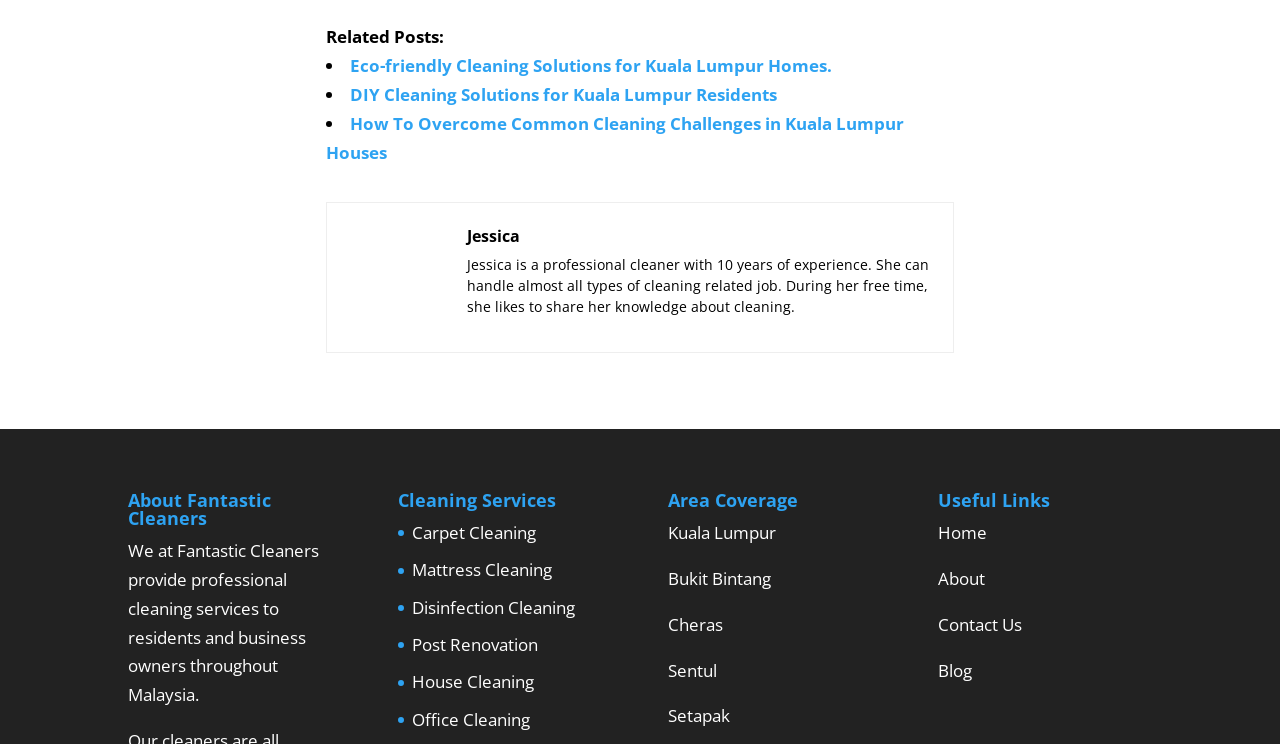Please study the image and answer the question comprehensively:
What is the name of the professional cleaner?

The answer can be found by looking at the image and link with the text 'Jessica' and the description 'Jessica is a professional cleaner with 10 years of experience.'